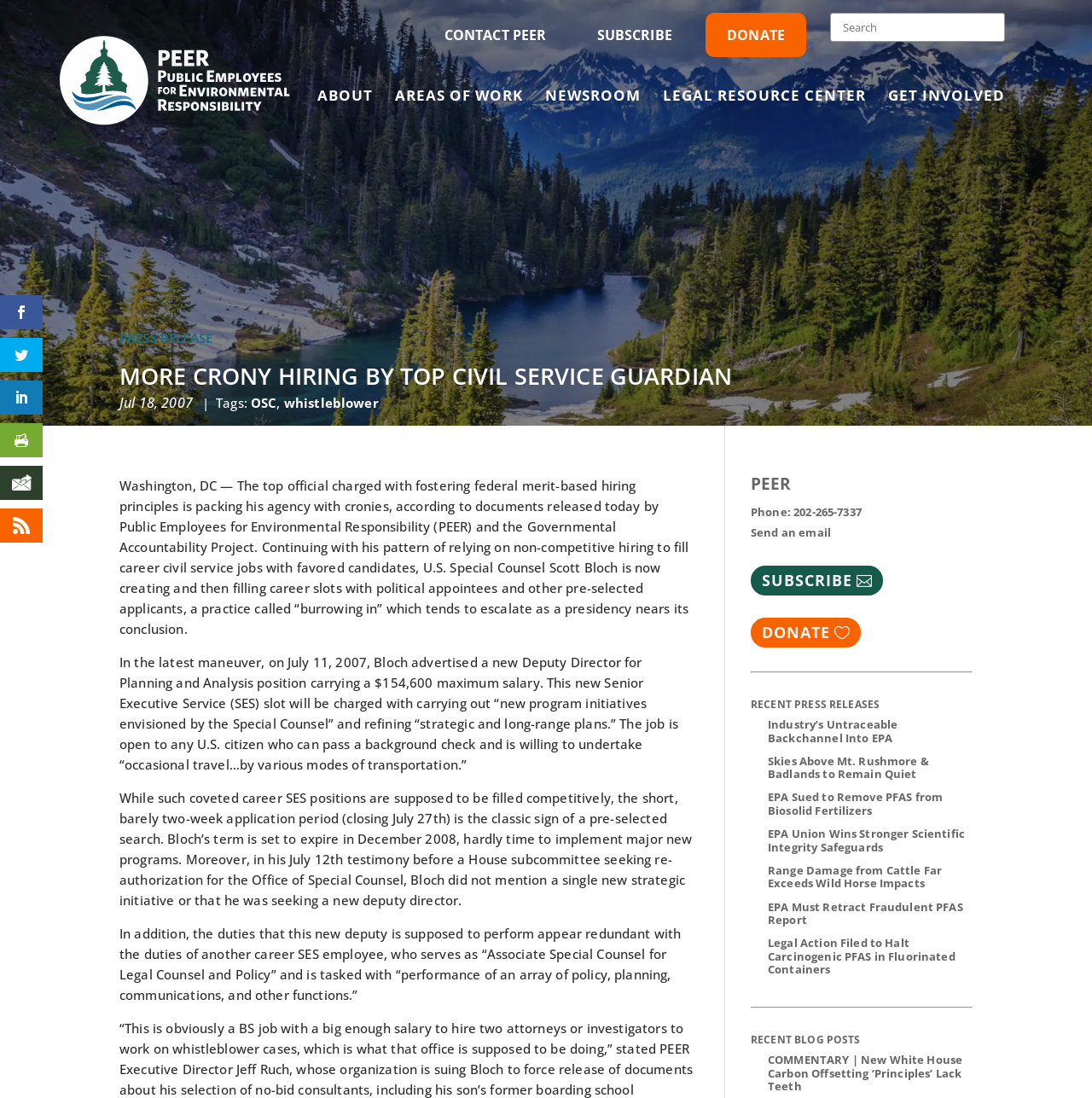Please give a succinct answer using a single word or phrase:
What is the topic of the press release?

Crony hiring